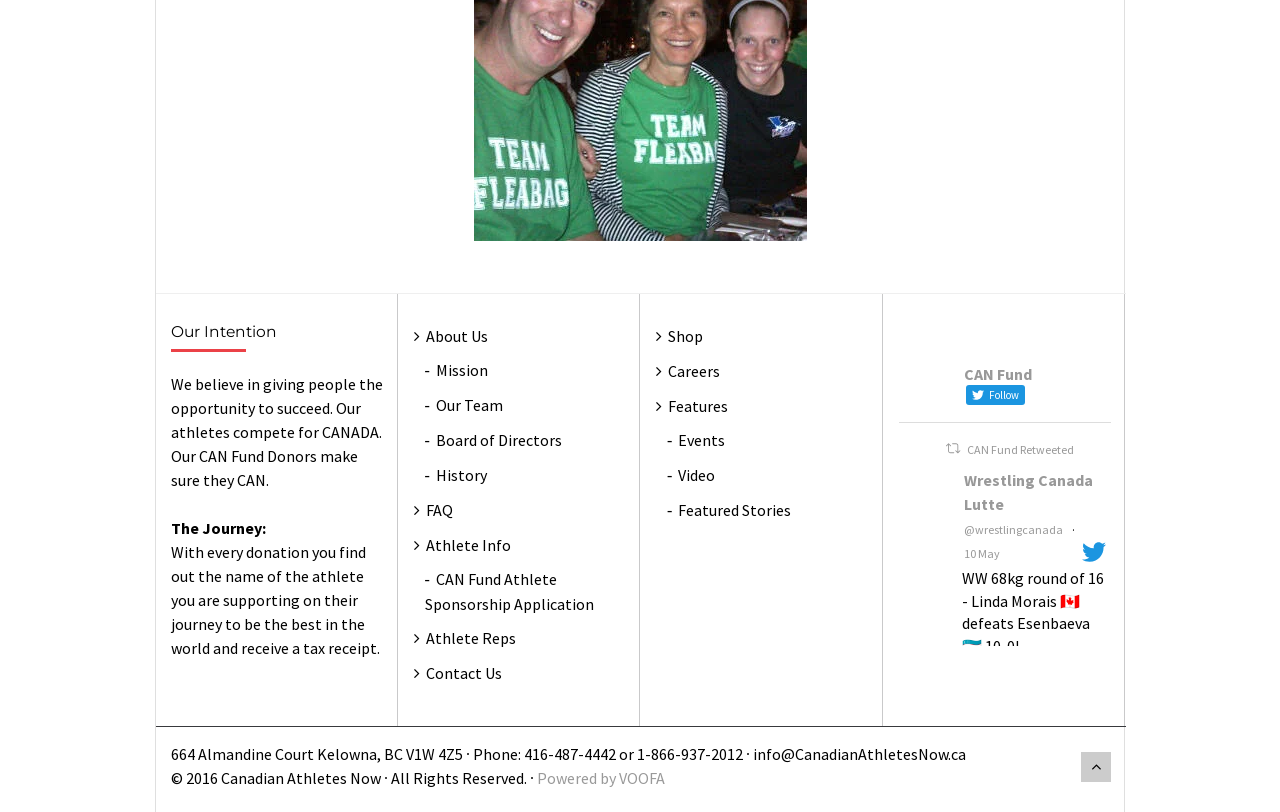What is the copyright year of the website?
Please give a detailed and thorough answer to the question, covering all relevant points.

The StaticText element with the text '© 2016 Canadian Athletes Now ∙ All Rights Reserved. ∙' provides the copyright year of the website.